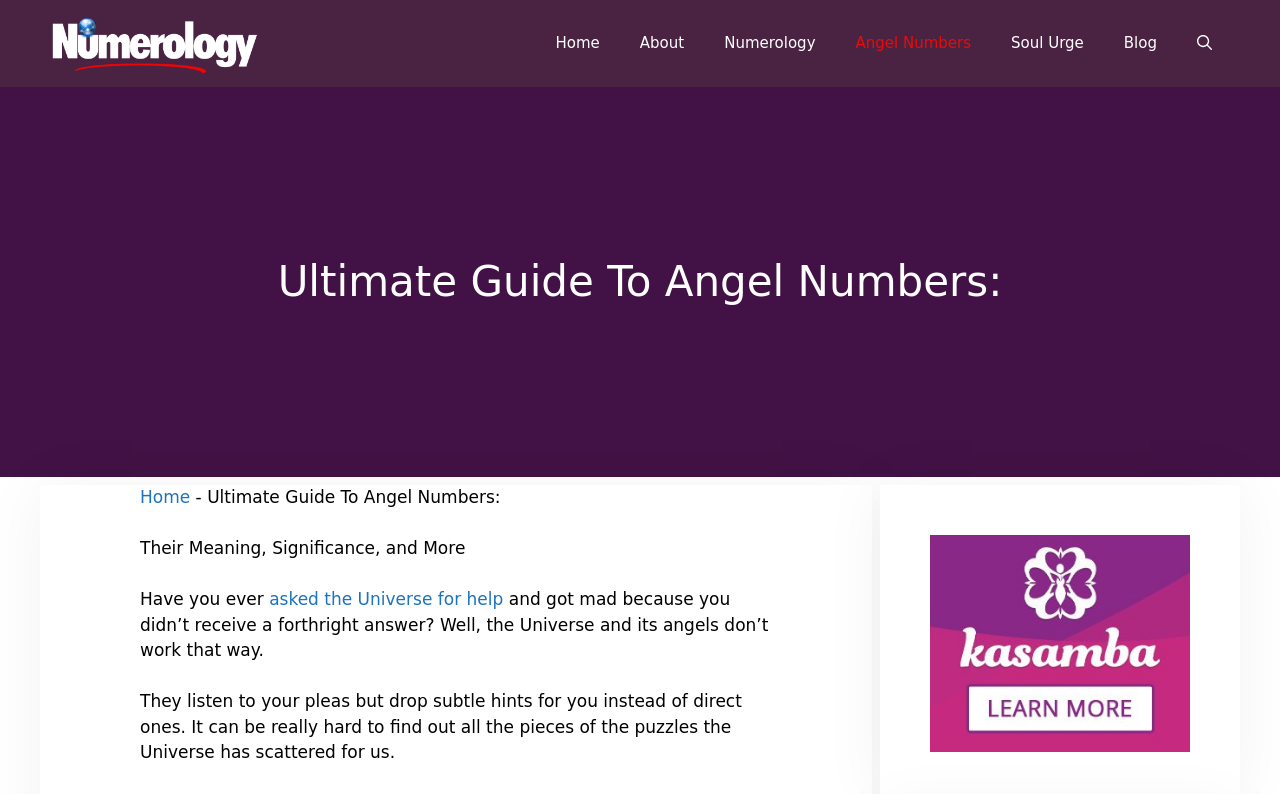What is the tone of the webpage's content? Please answer the question using a single word or phrase based on the image.

Informative and conversational